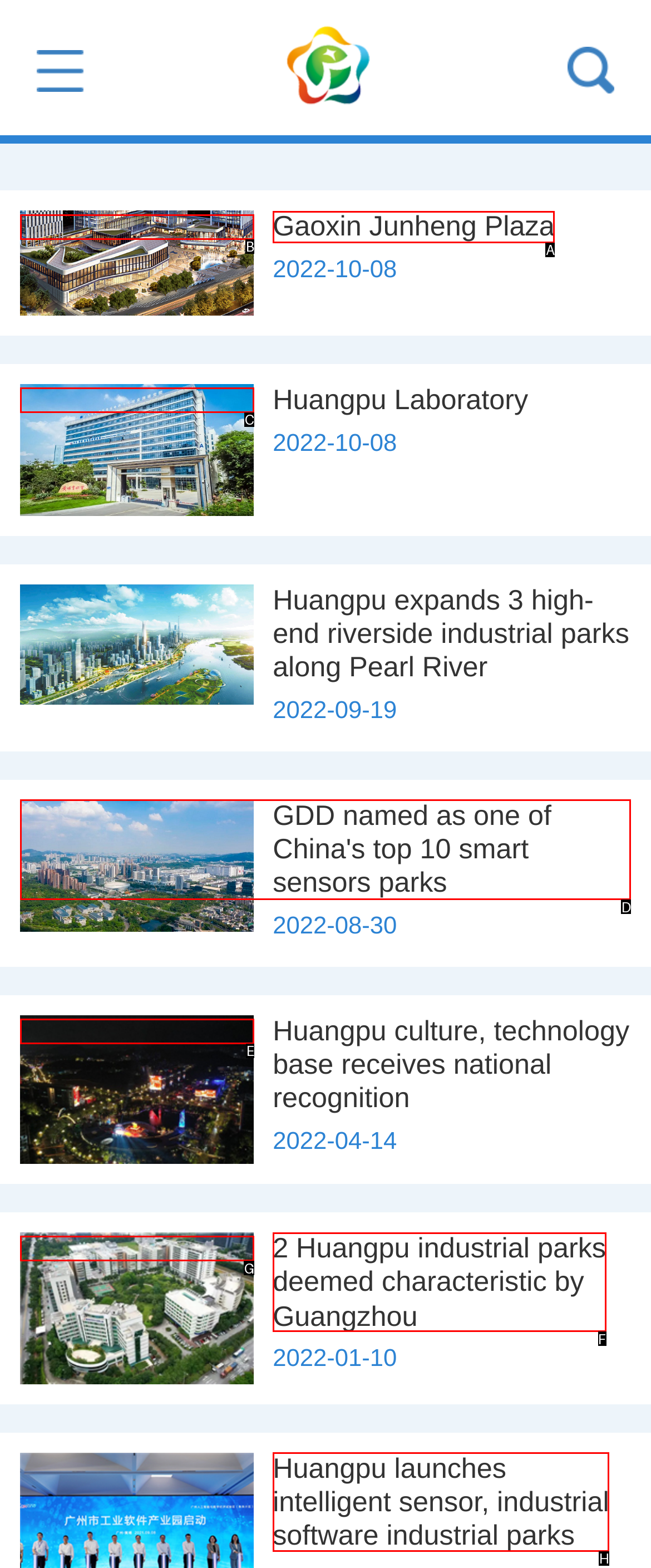Which UI element's letter should be clicked to achieve the task: Check the checkbox to save your name and email
Provide the letter of the correct choice directly.

None